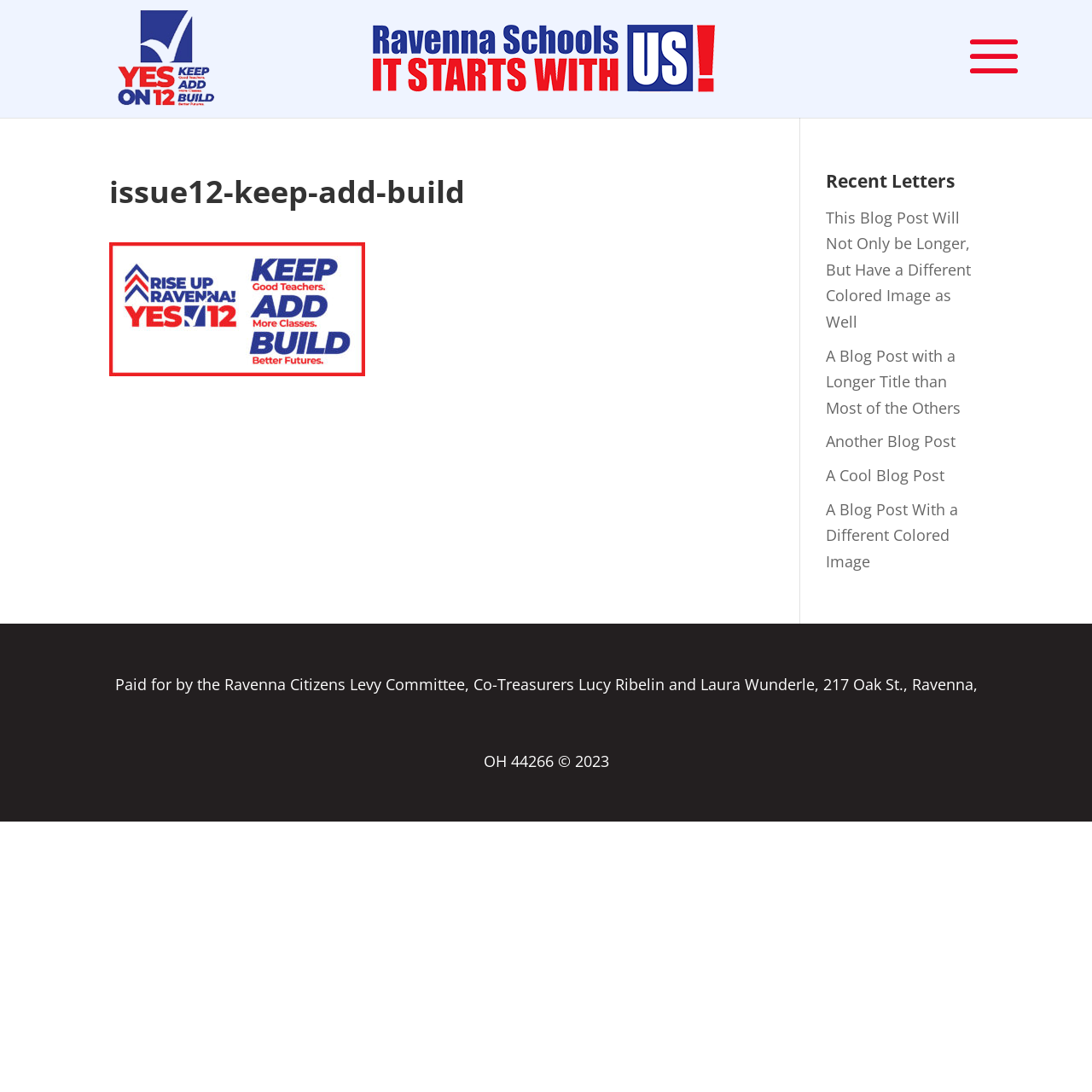How many headings are on the webpage?
By examining the image, provide a one-word or phrase answer.

2